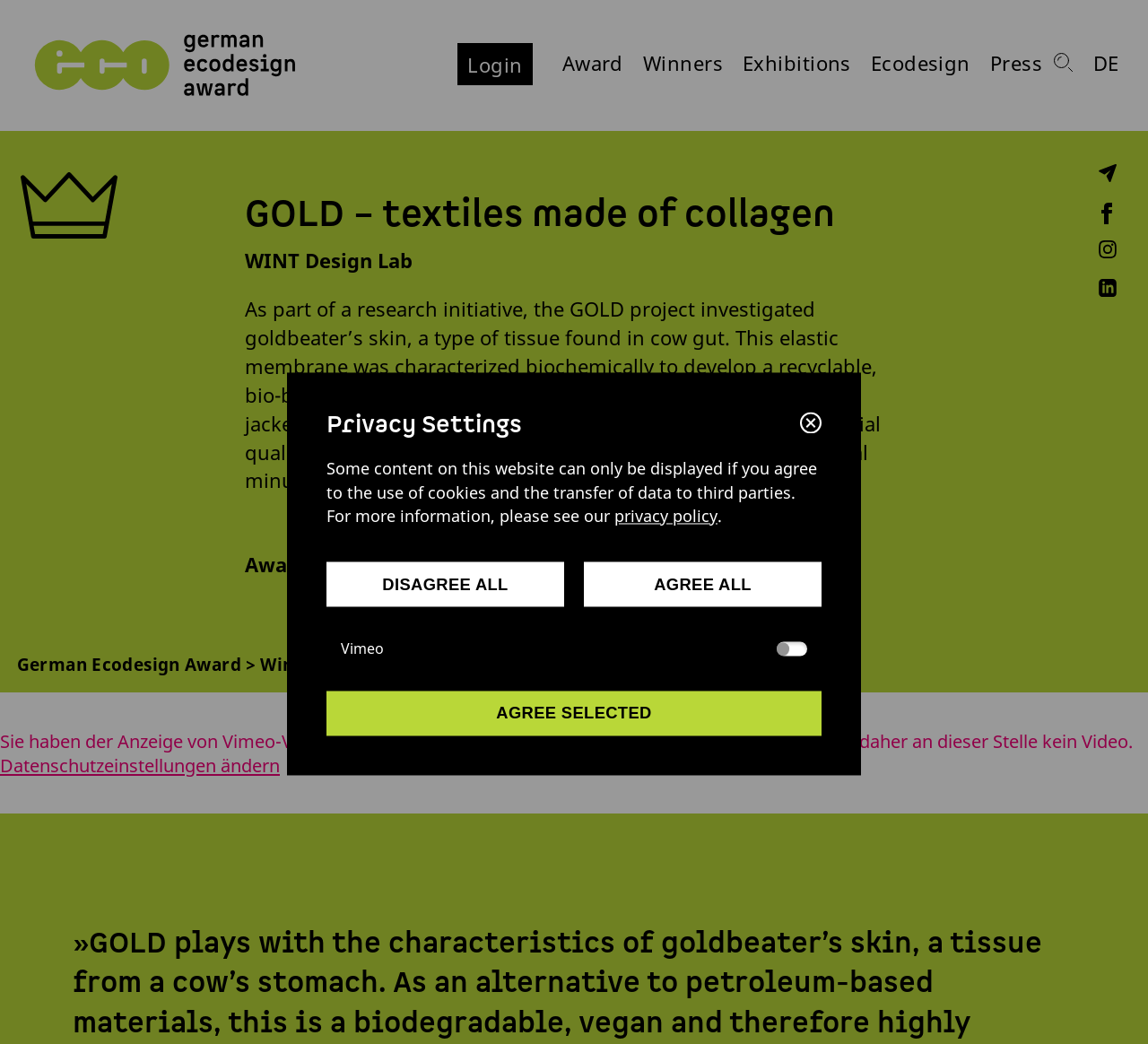Locate the bounding box of the user interface element based on this description: "agree all".

[0.509, 0.538, 0.716, 0.581]